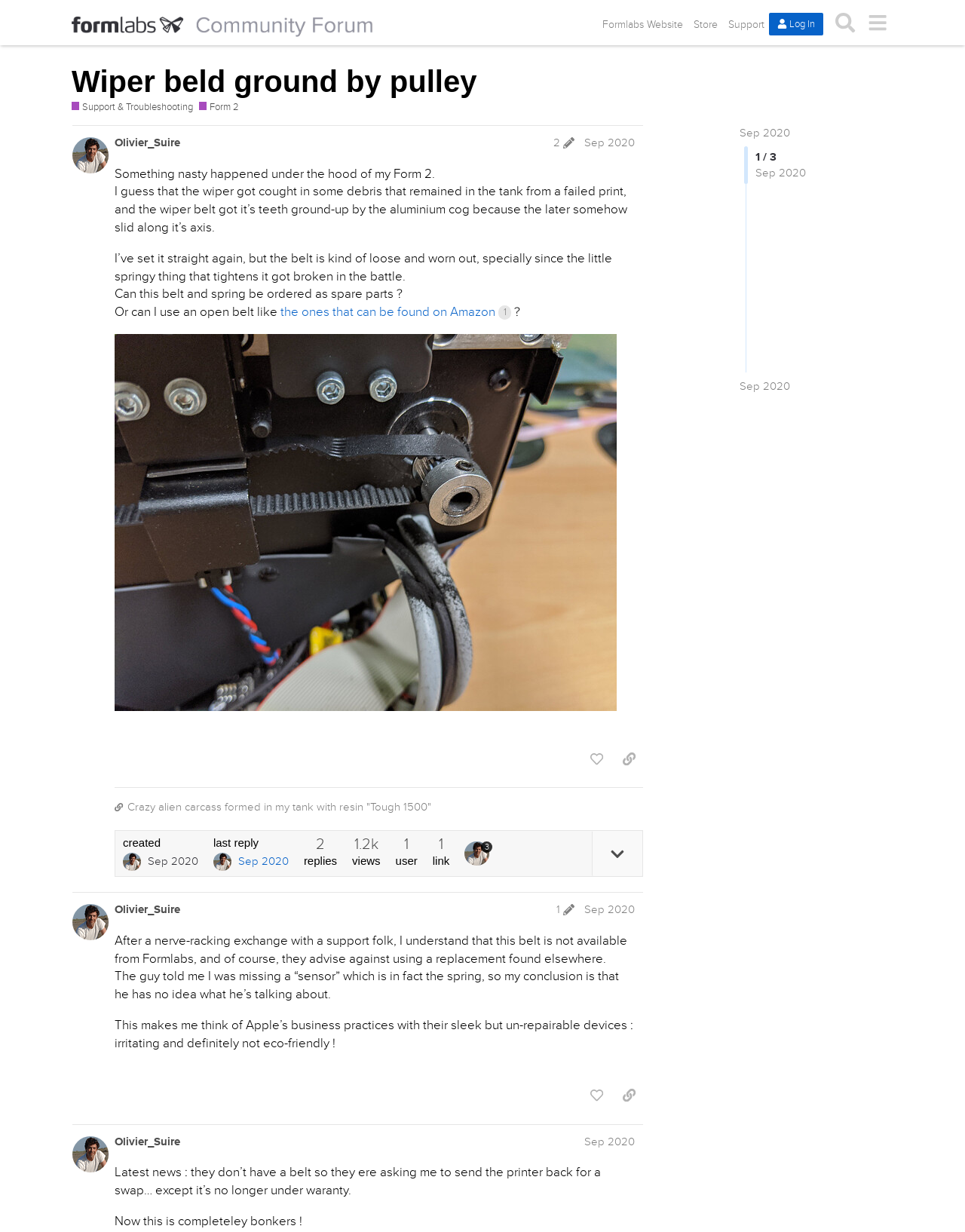Answer the question with a single word or phrase: 
What is the name of the community forum?

Formlabs Community Forum